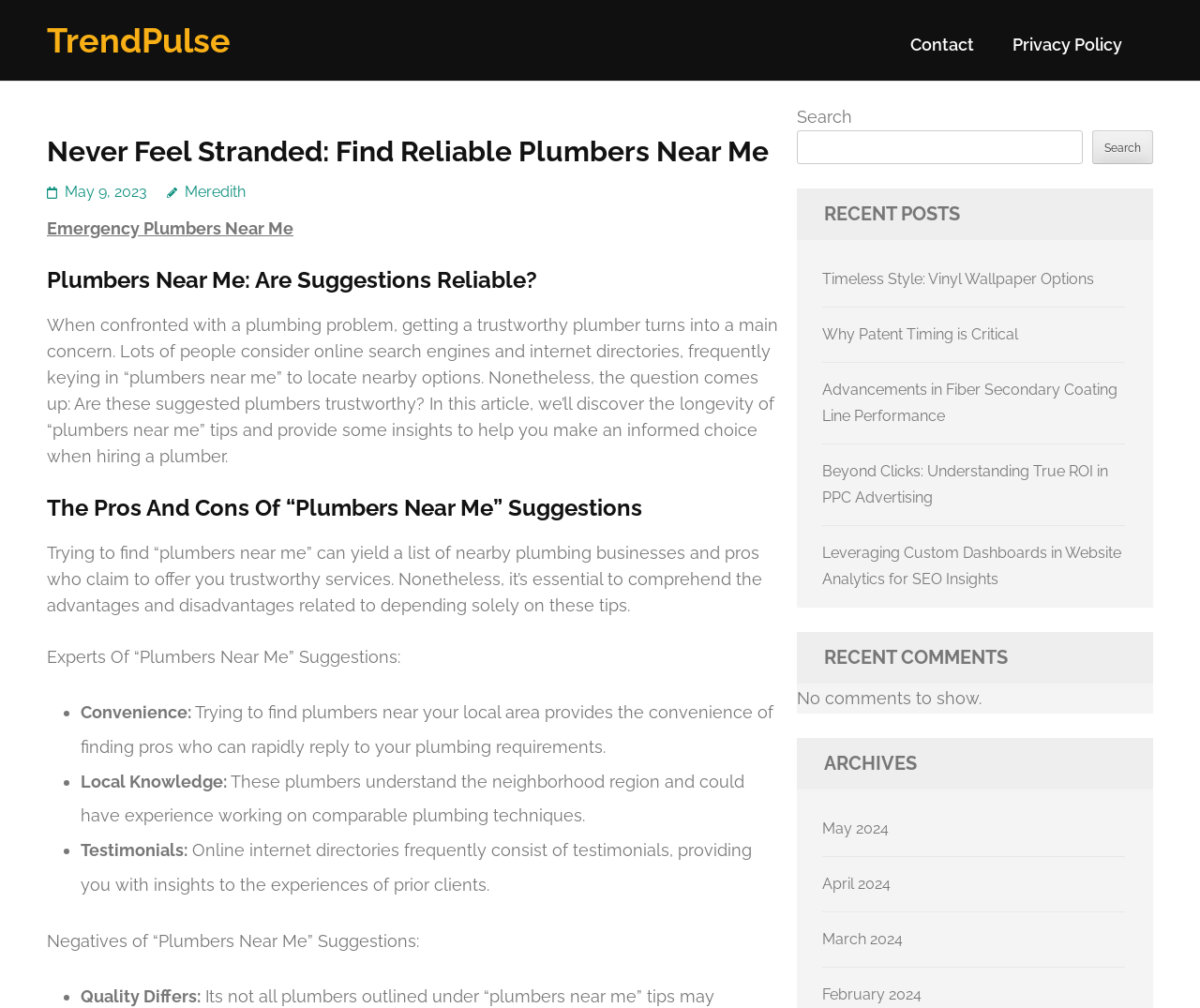Identify and provide the title of the webpage.

Never Feel Stranded: Find Reliable Plumbers Near Me